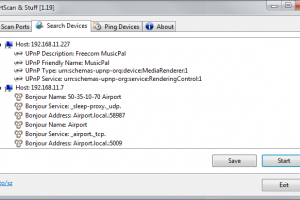From the image, can you give a detailed response to the question below:
What is the purpose of the 'Start' button?

The 'Start' button is prominently displayed in the interface, indicating where users can initiate scanning operations, which is a key feature of the PortScan software for managing and analyzing network connections.